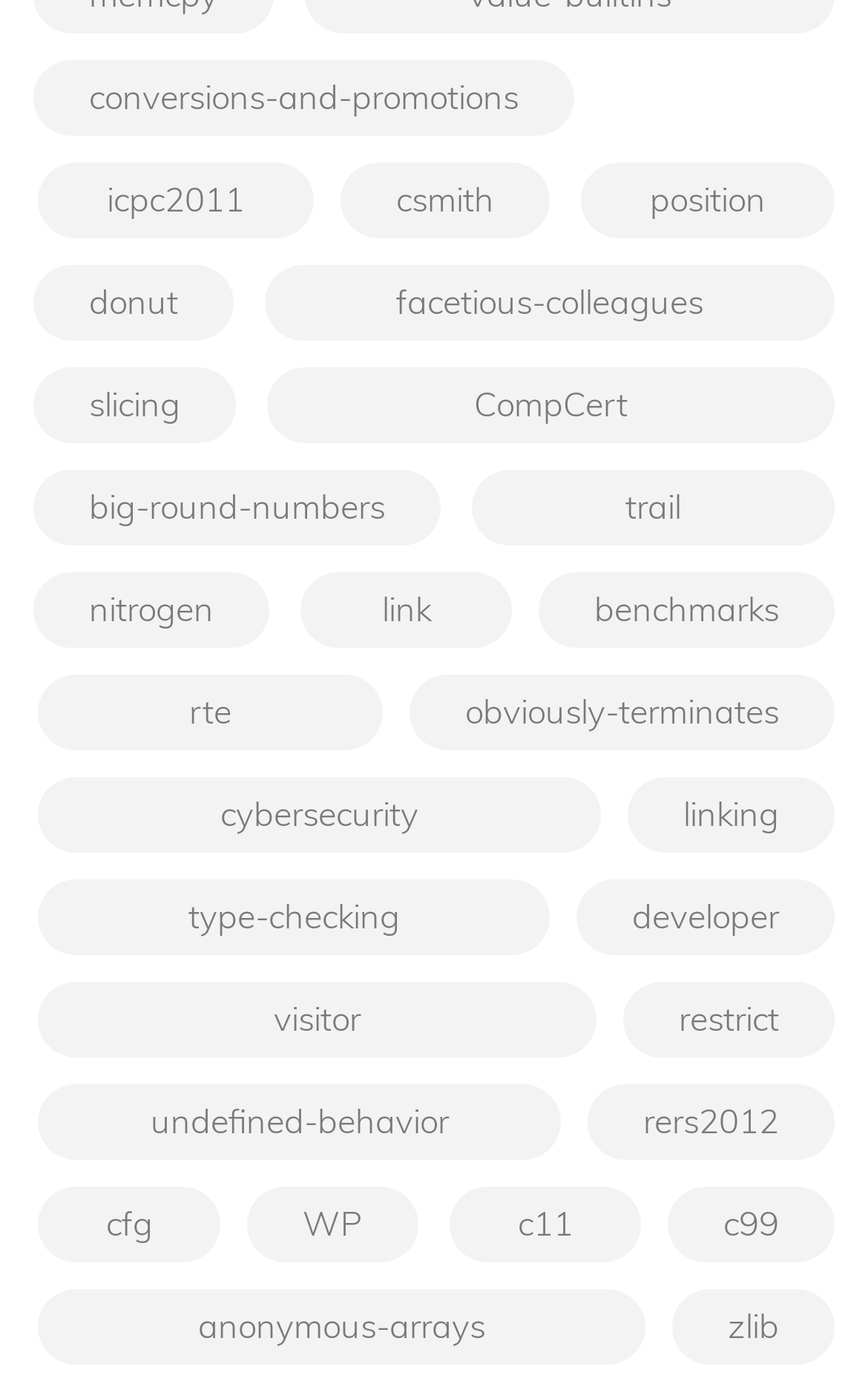Please analyze the image and give a detailed answer to the question:
How many links are in the top half of the webpage?

I compared the y1 and y2 coordinates of all link elements and found that 14 links have their y2 values less than or equal to 0.5, which means they are in the top half of the webpage.